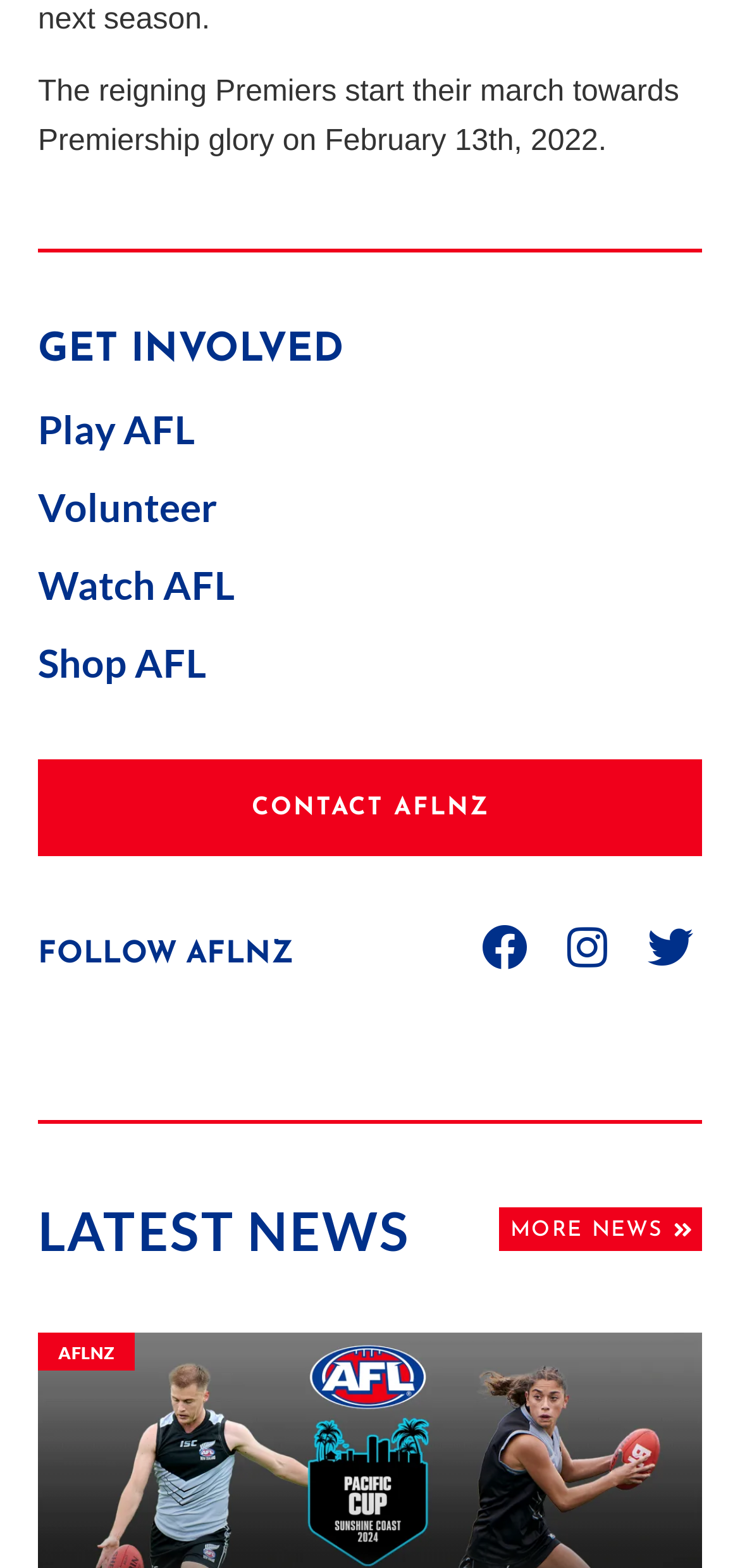Identify the bounding box of the UI element that matches this description: "Facebook".

[0.639, 0.584, 0.725, 0.625]